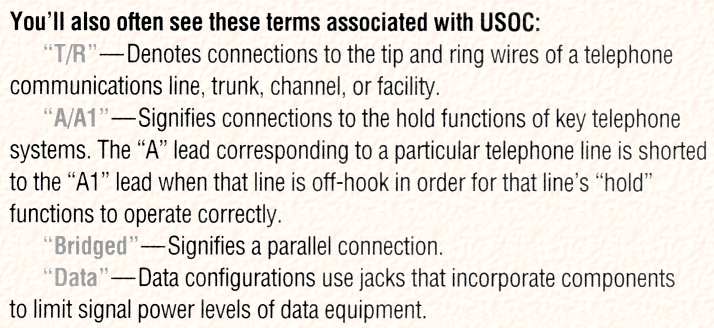List and describe all the prominent features within the image.

The image provides a detailed overview of important terms associated with the Universal Service Ordering Code (USOC), particularly in the context of telecommunications wiring and connections. It highlights four specific terms:

1. **"T/R"**: This term describes connections to the tip and ring wires of a telephone communications line, which are essential for establishing phone lines and signals.

2. **"A/A1"**: This notation refers to connections that facilitate the hold functions within key telephone systems. The "A" lead is tied to a specific telephone line, while the "A1" lead engages when the line is off-hook, ensuring that the line's functions operate correctly.

3. **"Bridged"**: This term signifies a parallel connection, implying that two or more circuits are linked to perform together.

4. **"Data"**: This term pertains to data configurations that utilize jacks designed to incorporate components that restrict the power levels of signals within data equipment, ensuring stable and effective communication.

Overall, the image serves as a reference for understanding the nuanced terminology within the USOC framework, crucial for professionals working in telecommunications.